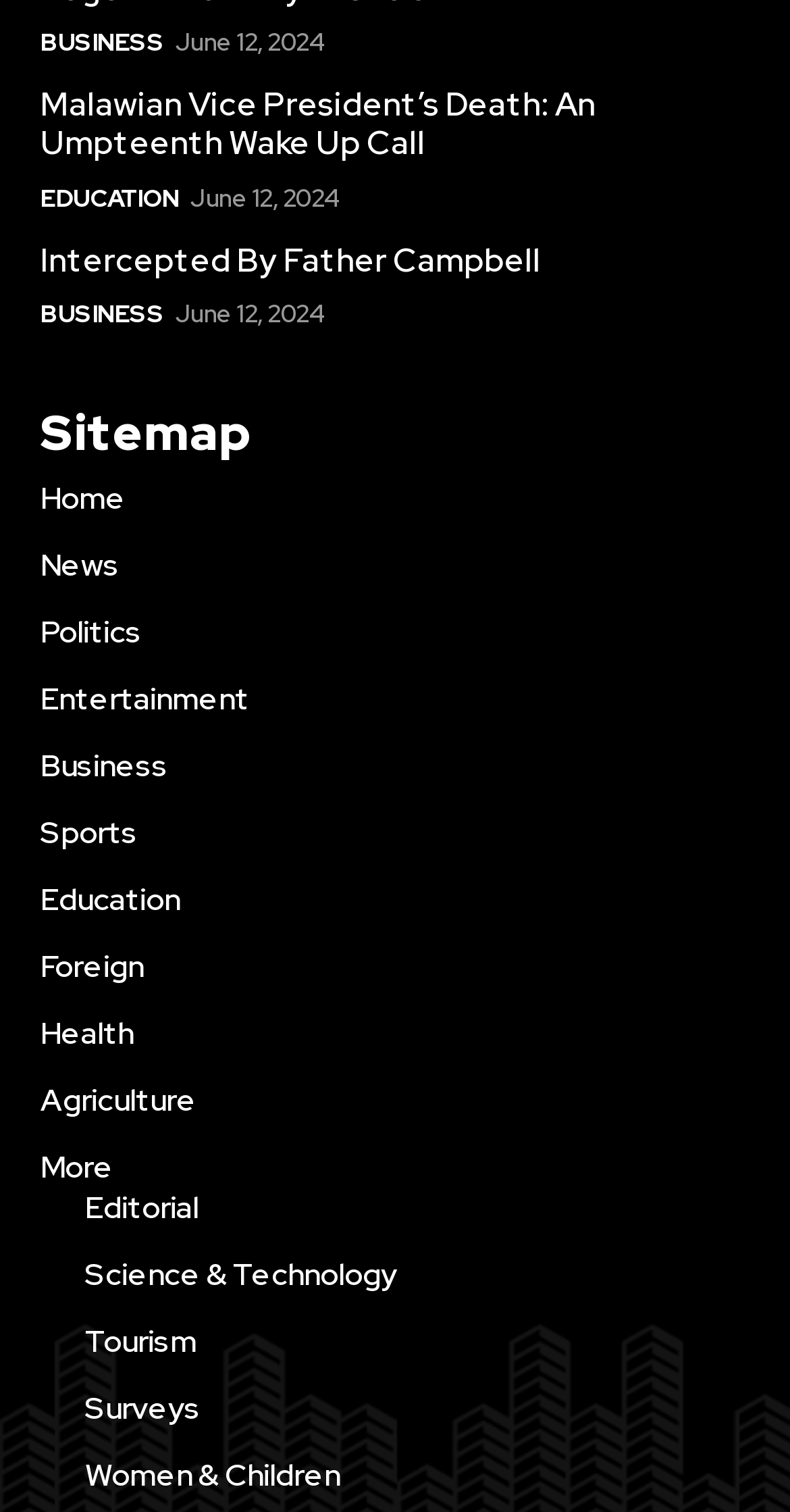Refer to the image and offer a detailed explanation in response to the question: Is the link 'Editorial' located above or below the 'More' link?

I compared the y1 and y2 coordinates of the 'Editorial' link with those of the 'More' link and found that it has a higher y1 and y2 value, indicating that it is positioned below the 'More' link.